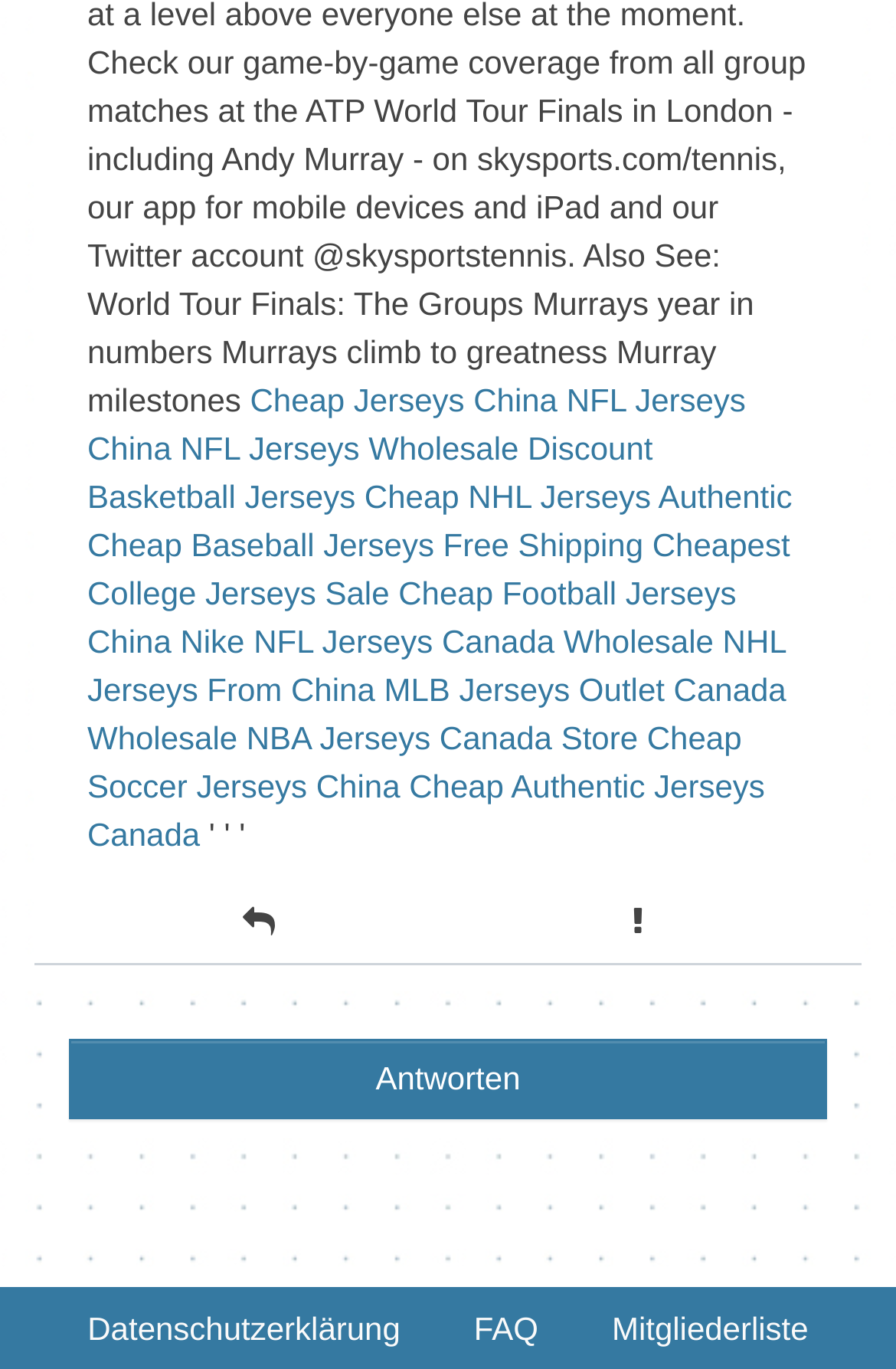Identify the bounding box coordinates of the element that should be clicked to fulfill this task: "Browse Cheap Football Jerseys China". The coordinates should be provided as four float numbers between 0 and 1, i.e., [left, top, right, bottom].

[0.097, 0.42, 0.822, 0.482]